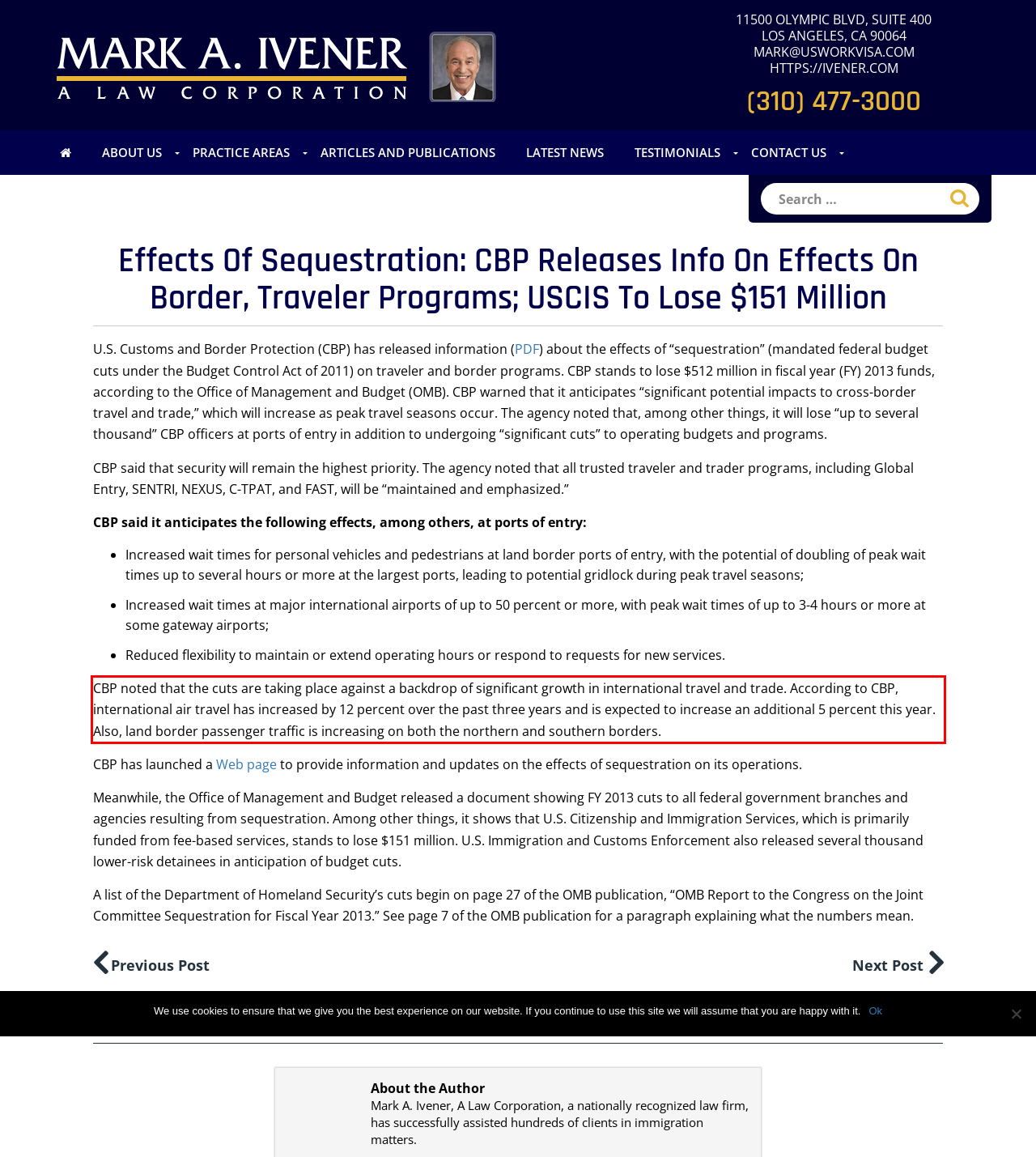You have a screenshot of a webpage with a red bounding box. Identify and extract the text content located inside the red bounding box.

CBP noted that the cuts are taking place against a backdrop of significant growth in international travel and trade. According to CBP, international air travel has increased by 12 percent over the past three years and is expected to increase an additional 5 percent this year. Also, land border passenger traffic is increasing on both the northern and southern borders.